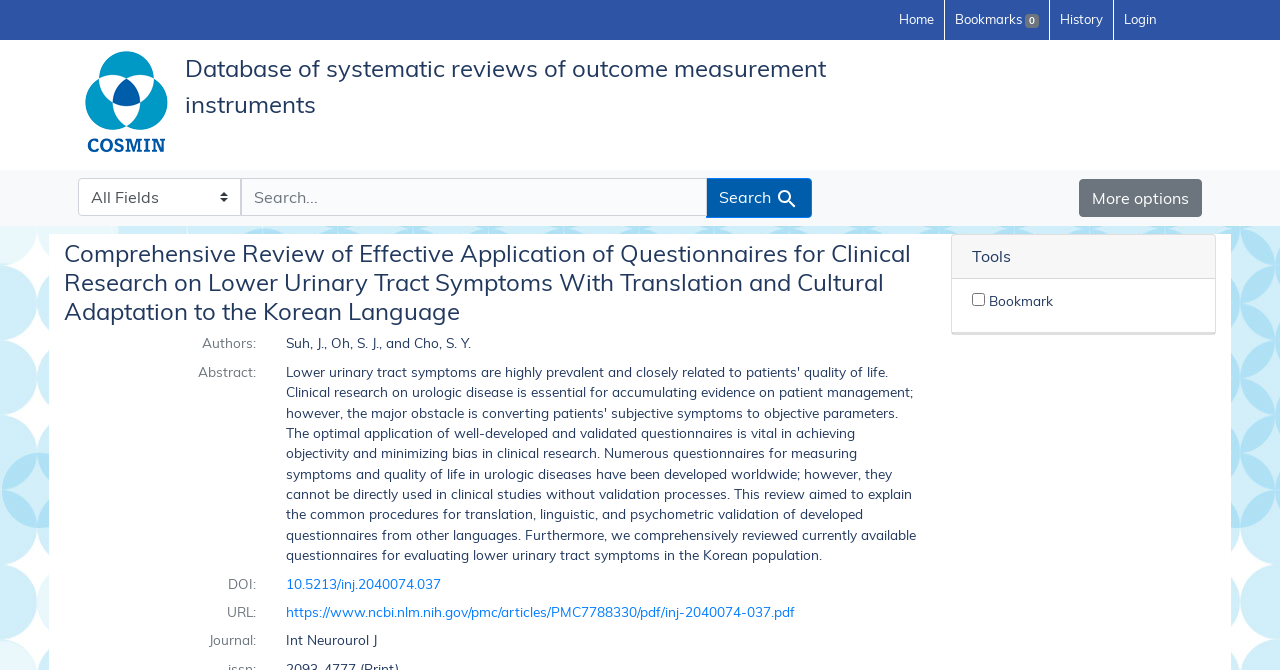Please find and provide the title of the webpage.

Comprehensive Review of Effective Application of Questionnaires for Clinical Research on Lower Urinary Tract Symptoms With Translation and Cultural Adaptation to the Korean Language